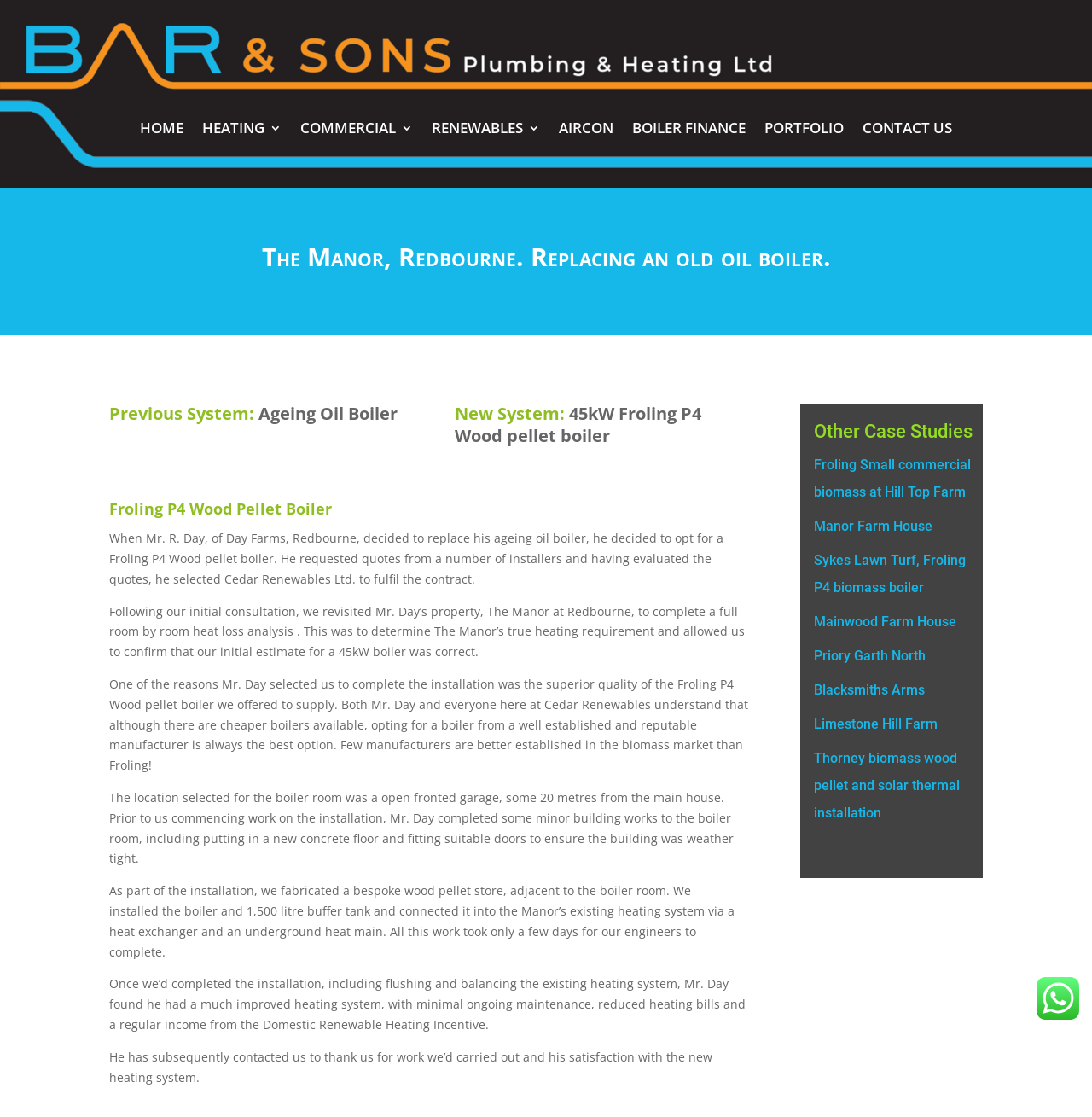Identify the bounding box coordinates of the element that should be clicked to fulfill this task: "Contact the company". The coordinates should be provided as four float numbers between 0 and 1, i.e., [left, top, right, bottom].

[0.79, 0.109, 0.872, 0.126]